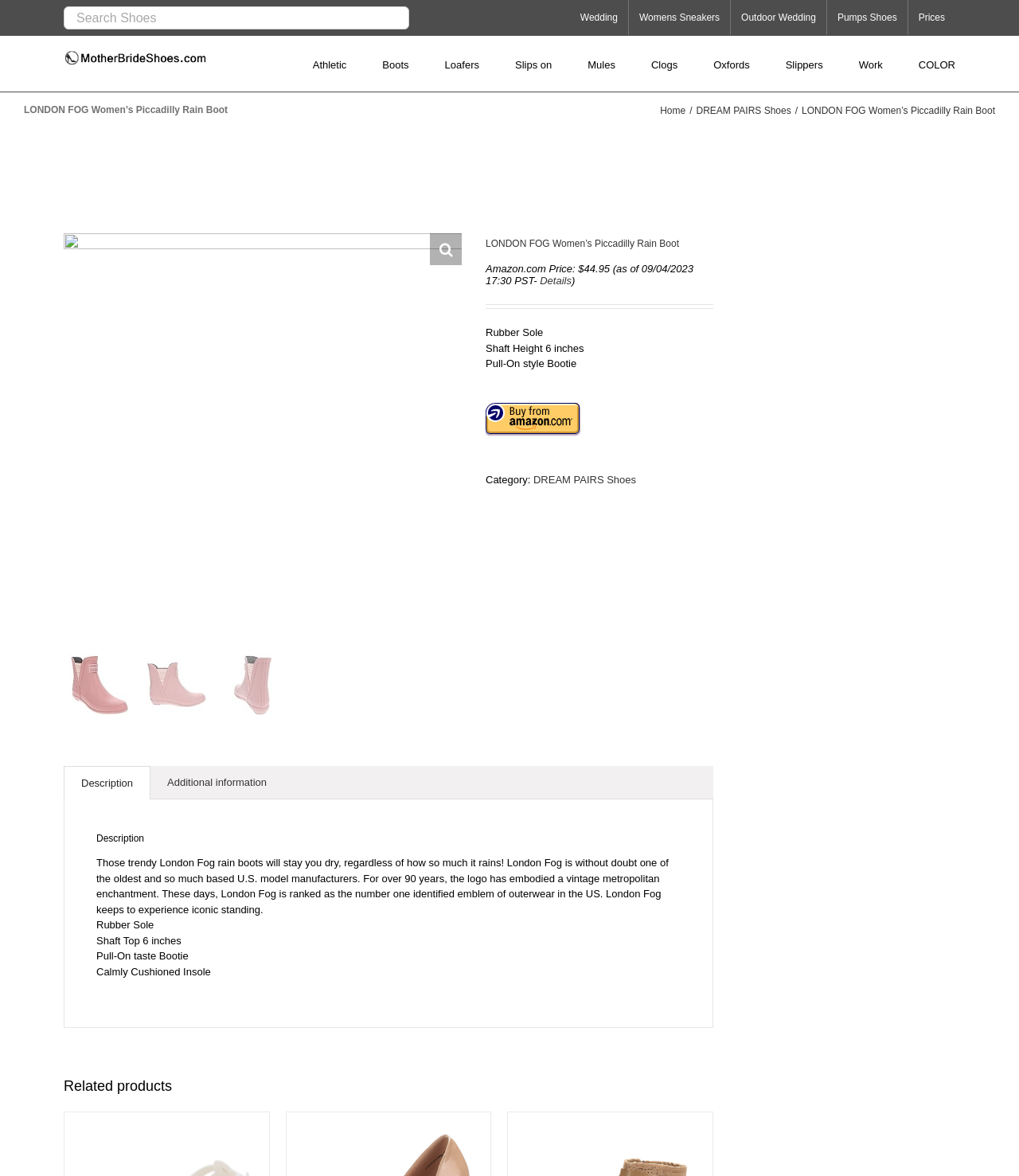Please find the bounding box coordinates for the clickable element needed to perform this instruction: "Go to wedding page".

[0.559, 0.0, 0.616, 0.03]